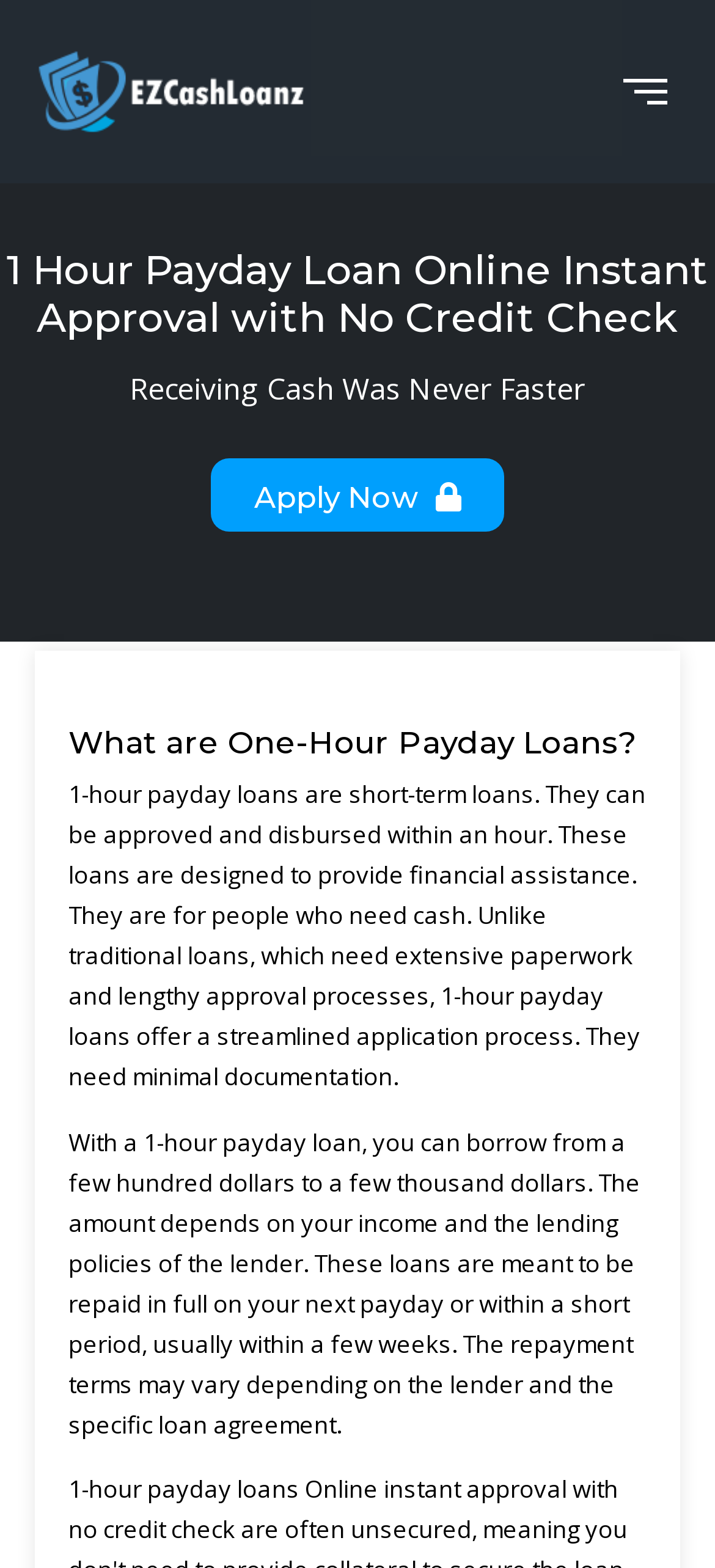Please find the bounding box for the UI component described as follows: "alt="EZCashLoanz logo"".

[0.048, 0.019, 0.433, 0.098]